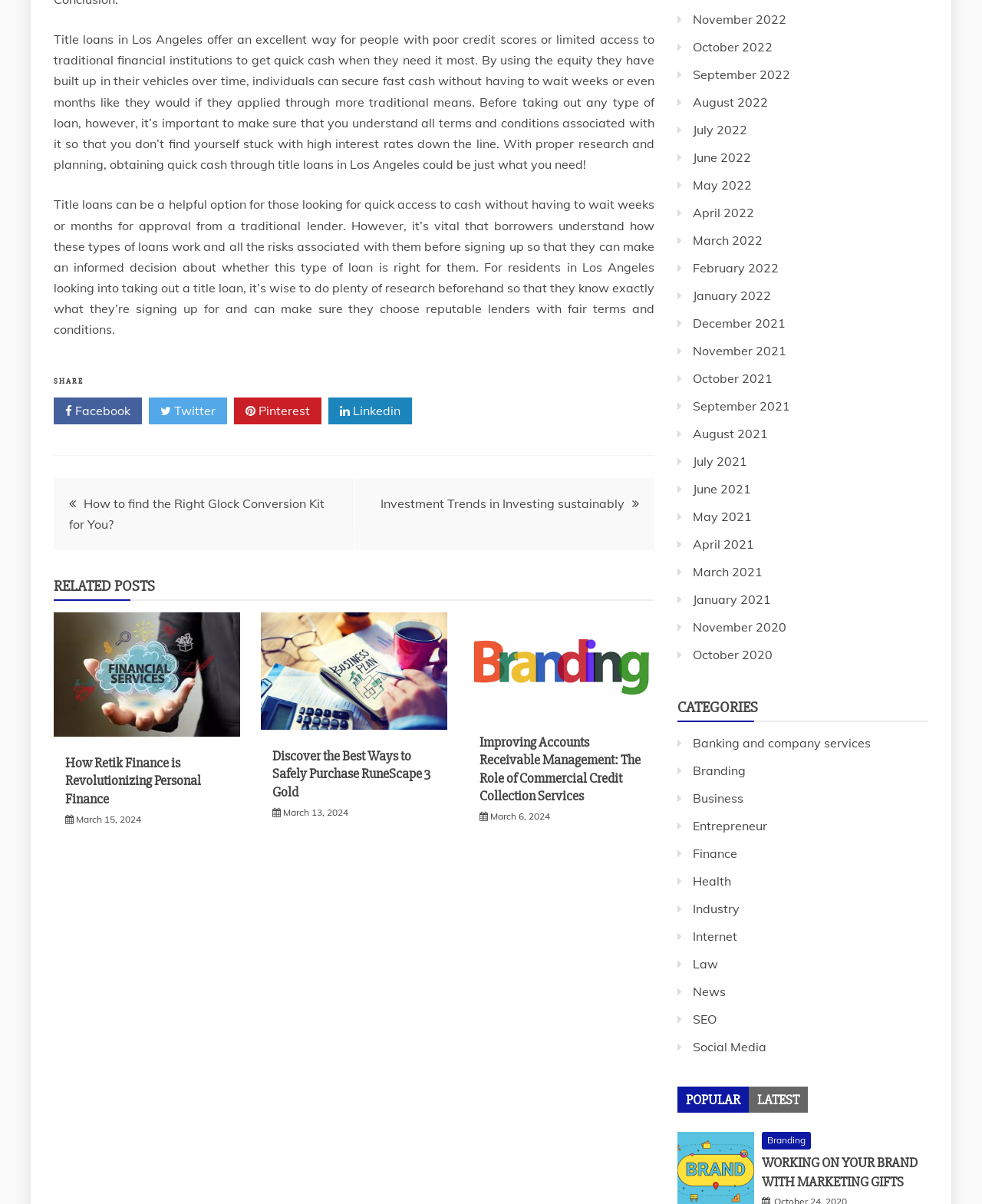Determine the bounding box coordinates of the section I need to click to execute the following instruction: "Click on the 'Privacy Policy' link". Provide the coordinates as four float numbers between 0 and 1, i.e., [left, top, right, bottom].

None